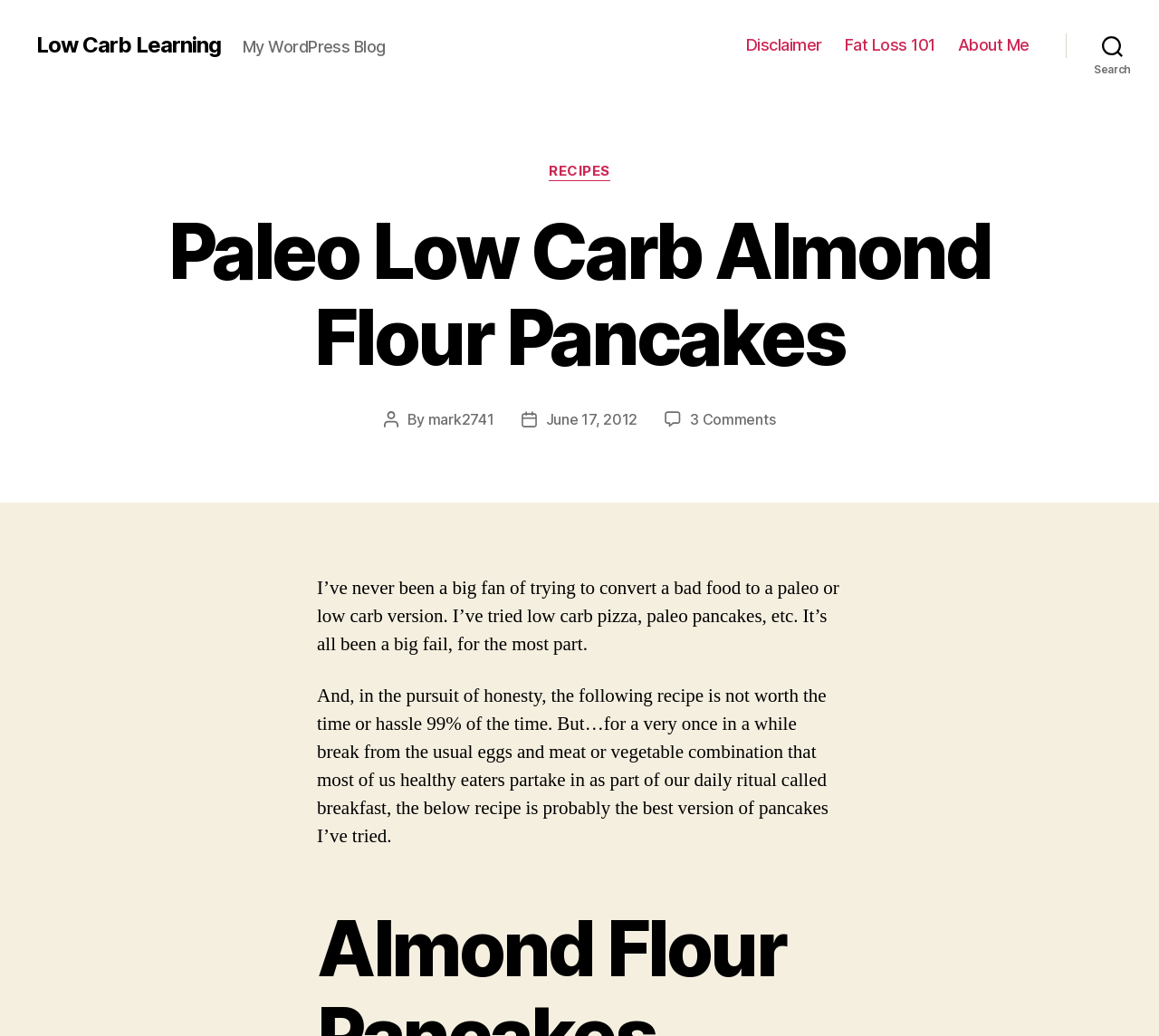Please identify the bounding box coordinates of the element that needs to be clicked to execute the following command: "Read the 'Disclaimer'". Provide the bounding box using four float numbers between 0 and 1, formatted as [left, top, right, bottom].

[0.644, 0.034, 0.709, 0.053]